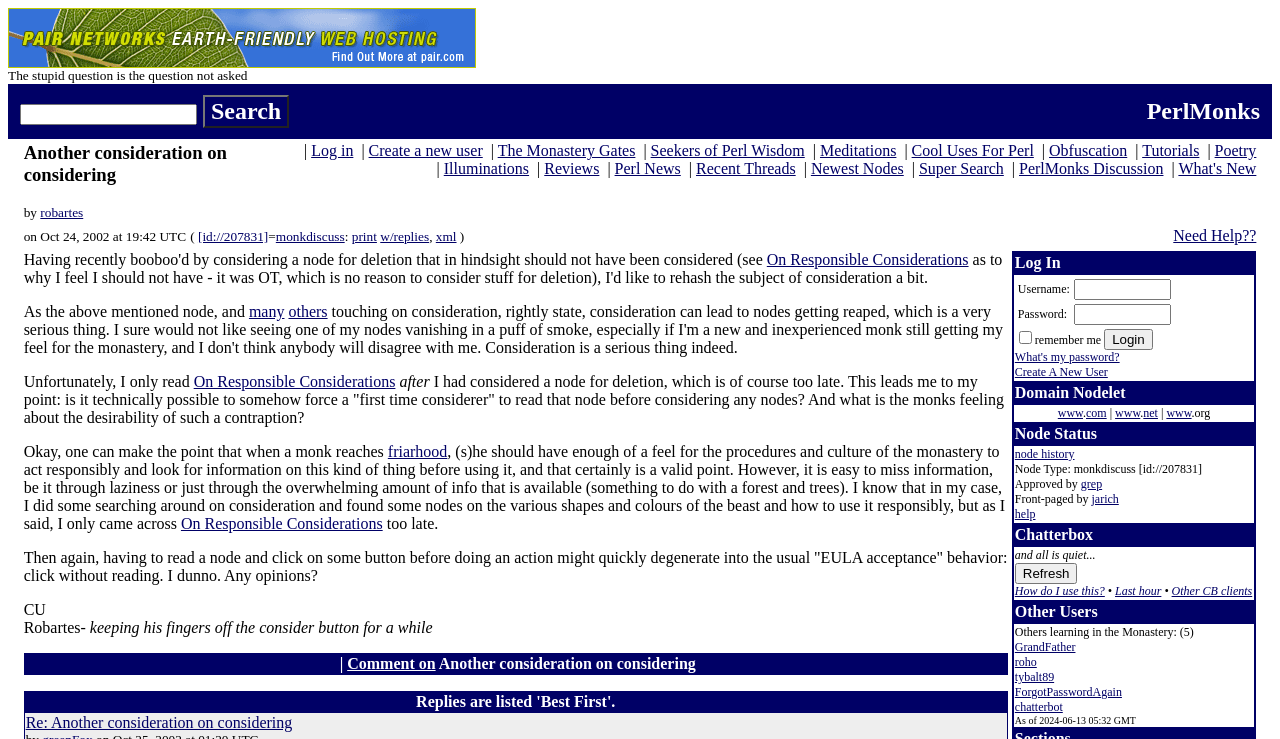Refer to the image and answer the question with as much detail as possible: What is the title of the node?

The title of the node can be found in the heading element with the text 'Another consideration on considering' which is located in the LayoutTableCell with the bounding box coordinates [0.018, 0.191, 0.183, 0.3].